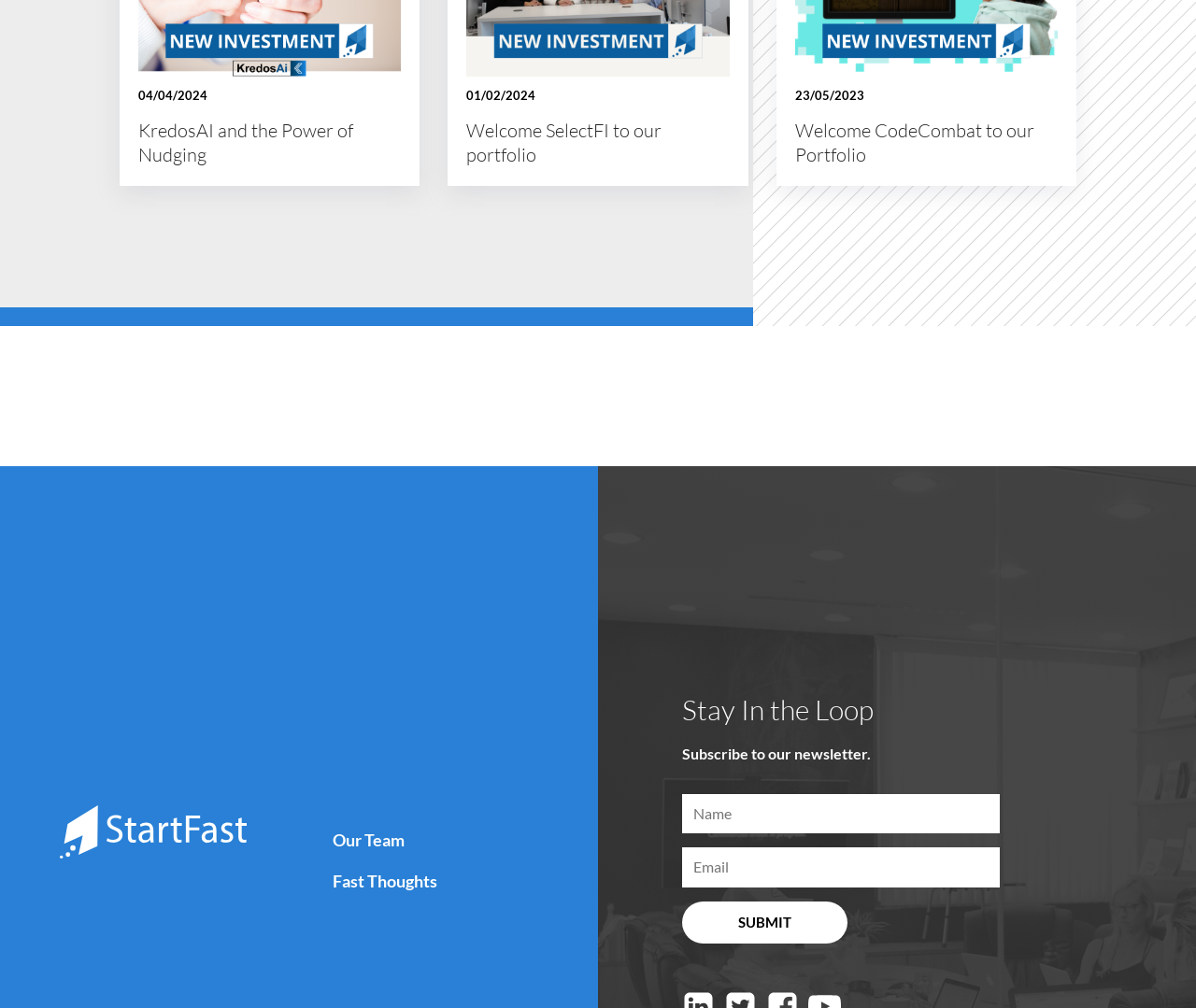Identify the bounding box coordinates of the region that should be clicked to execute the following instruction: "Subscribe to the newsletter by filling in the required fields".

[0.57, 0.788, 0.836, 0.827]